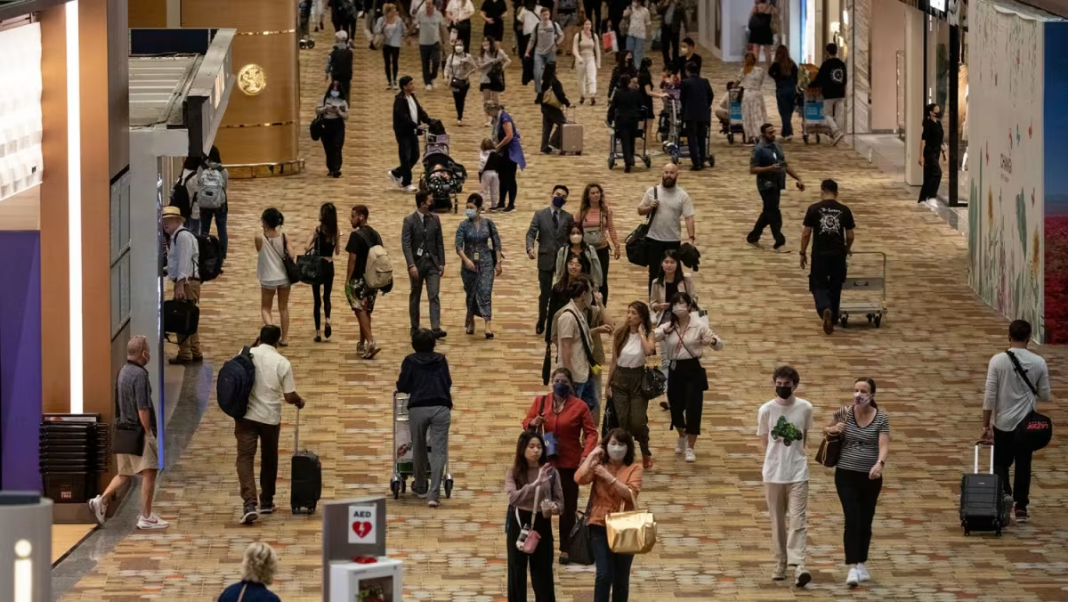Elaborate on the contents of the image in great detail.

The image captures a bustling scene within Changi Airport, showcasing a diverse crowd of travelers and airport staff navigating the spacious terminal. The pathway is lined with shops, and various individuals are seen carrying luggage, reflecting the airport's vibrant atmosphere. Some travelers appear engaged in conversation, while others are focused on their journeys. This lively snapshot highlights not only the hustle and bustle of airport life but also the global nature of travel, as people from different backgrounds move about with purpose. The setting underscores the airport's role as a major transit hub, capturing the essence of modern travel in a bustling environment.